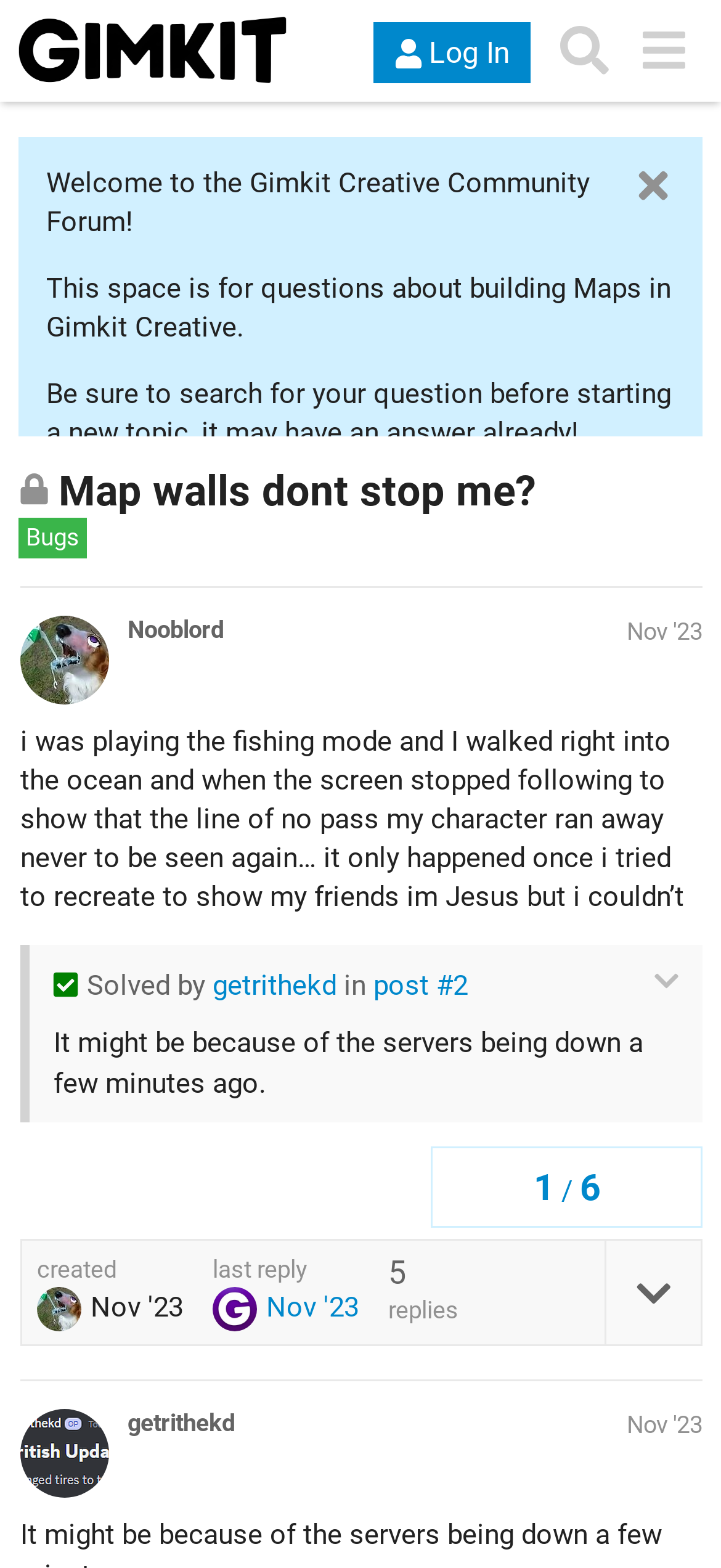What is the purpose of this forum?
Please give a detailed and elaborate explanation in response to the question.

I understood the purpose of the forum by reading the StaticText elements which explain that the forum is for questions about building Maps in Gimkit Creative and not for chatting or sharing links.